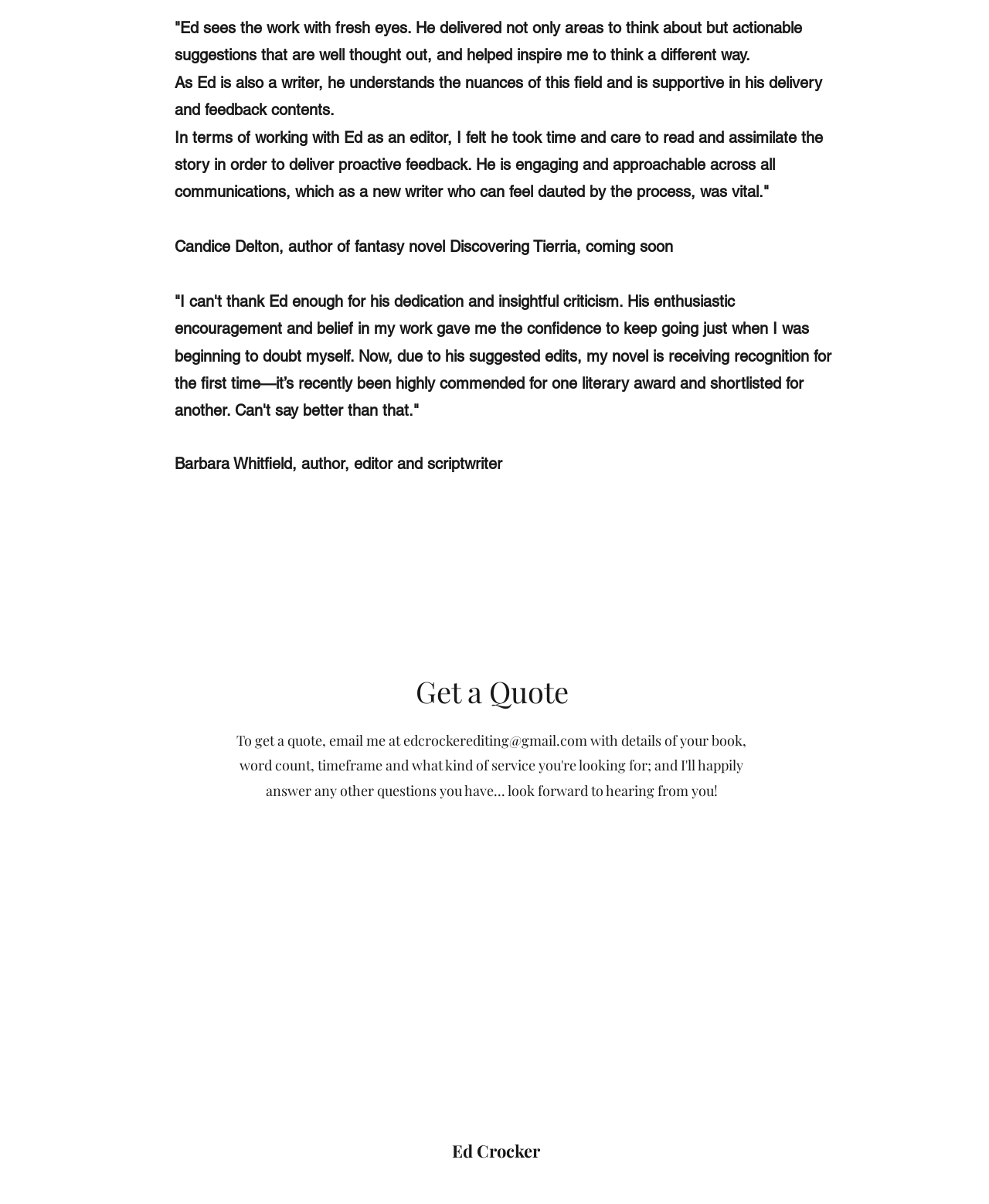Provide a short, one-word or phrase answer to the question below:
How many authors are quoted on this webpage?

3